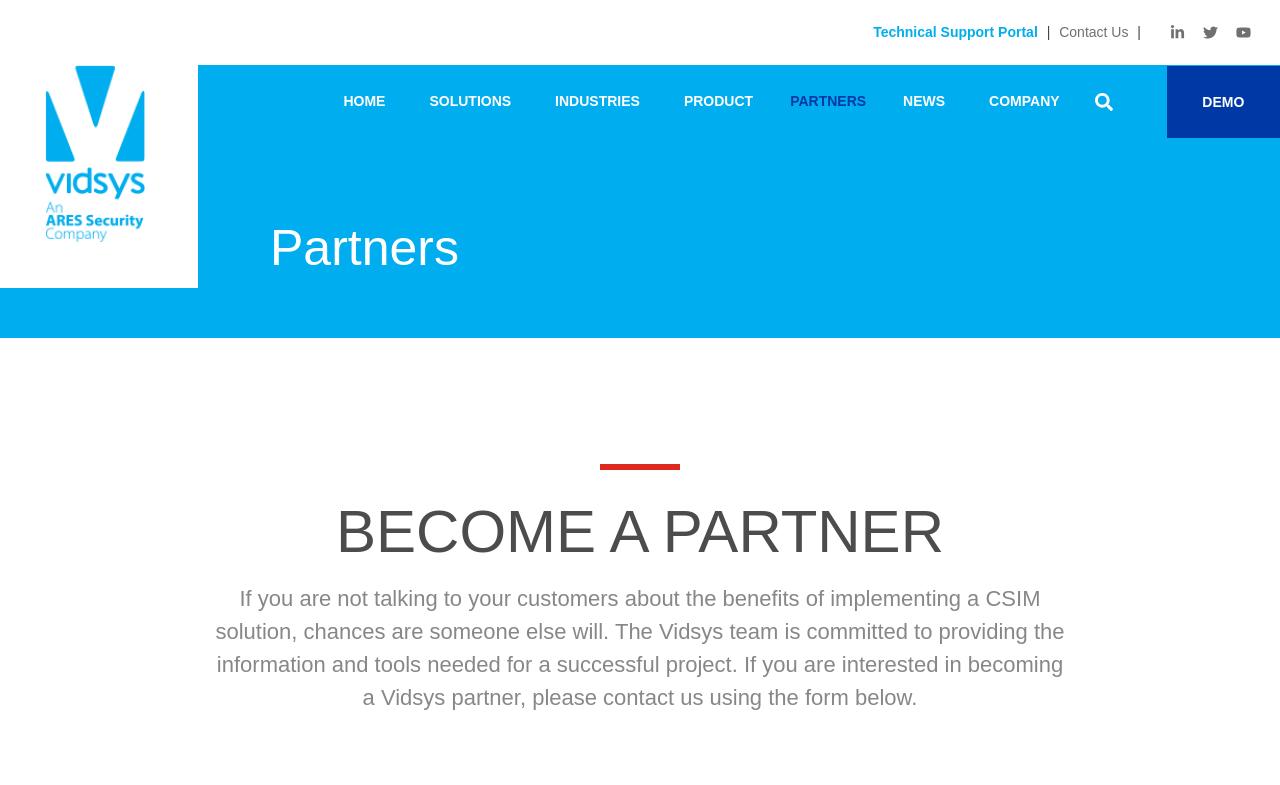Please determine the bounding box coordinates for the element with the description: "Contact Us".

[0.824, 0.031, 0.886, 0.051]